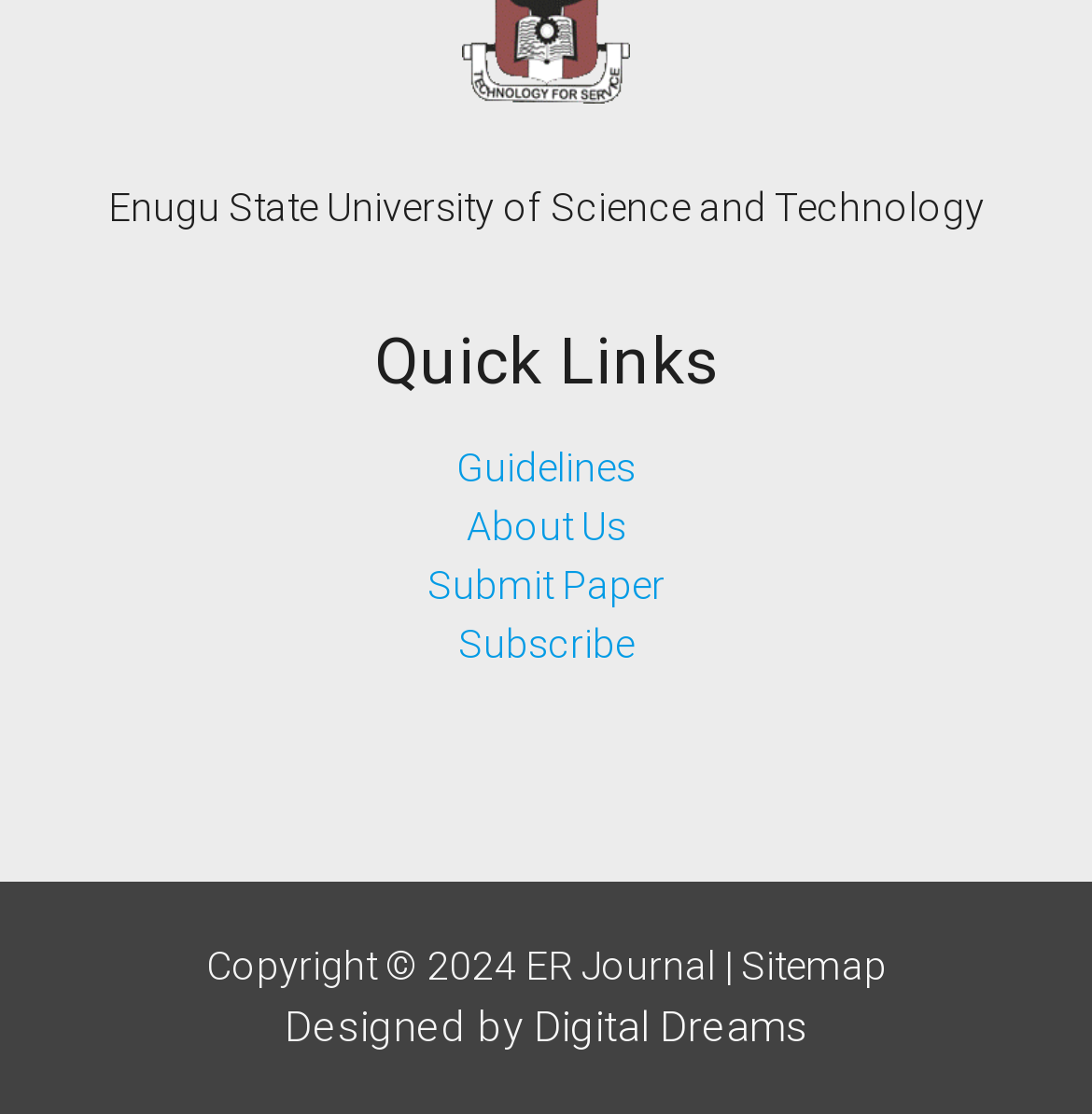Who designed the website?
Refer to the screenshot and deliver a thorough answer to the question presented.

At the bottom of the webpage, there is a text 'Designed by' followed by a link 'Digital Dreams', which indicates that the website was designed by Digital Dreams.